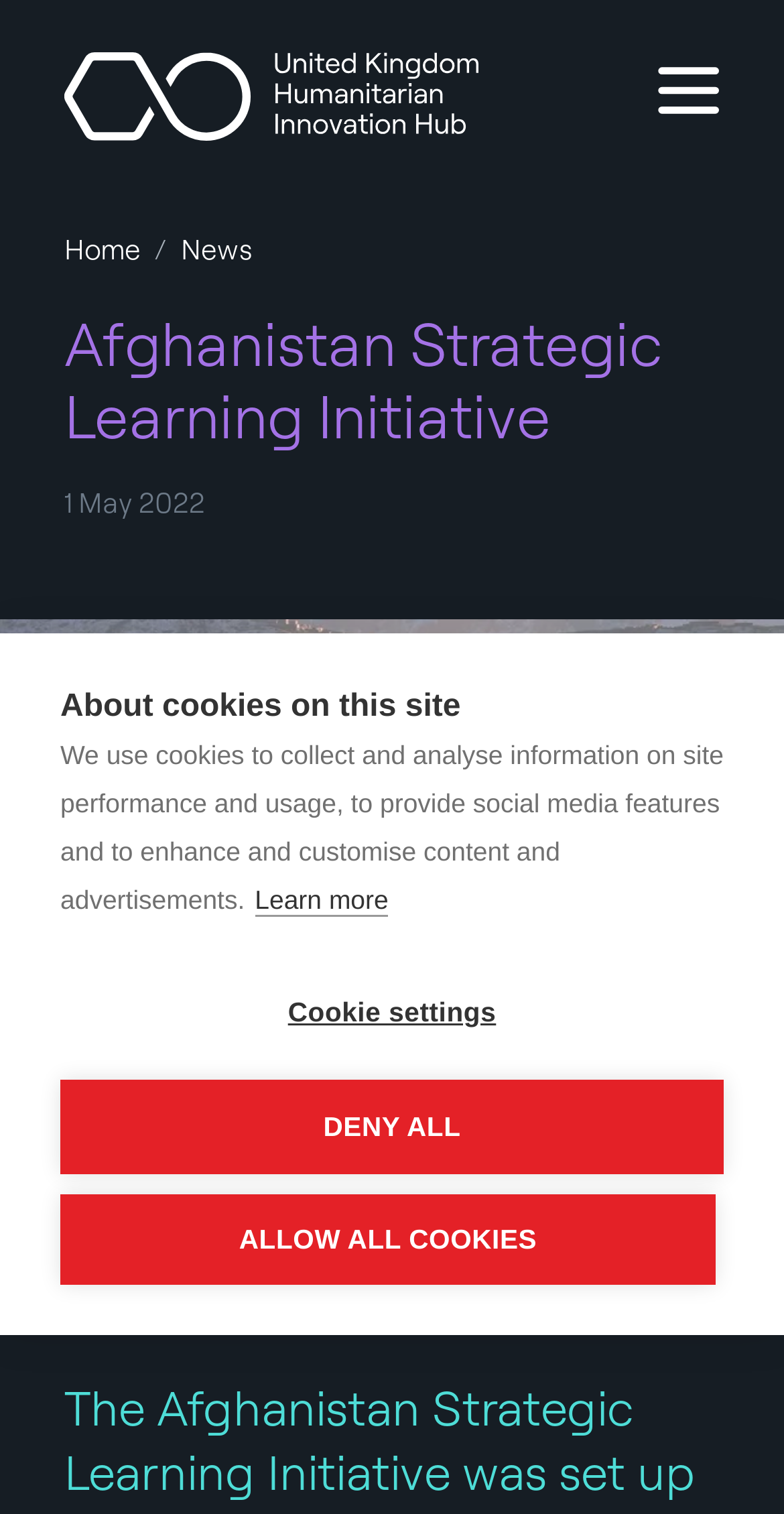What is the date mentioned on the webpage?
Please provide a comprehensive answer based on the contents of the image.

I found the answer by looking at the static text '1 May 2022' which is located below the breadcrumb navigation.